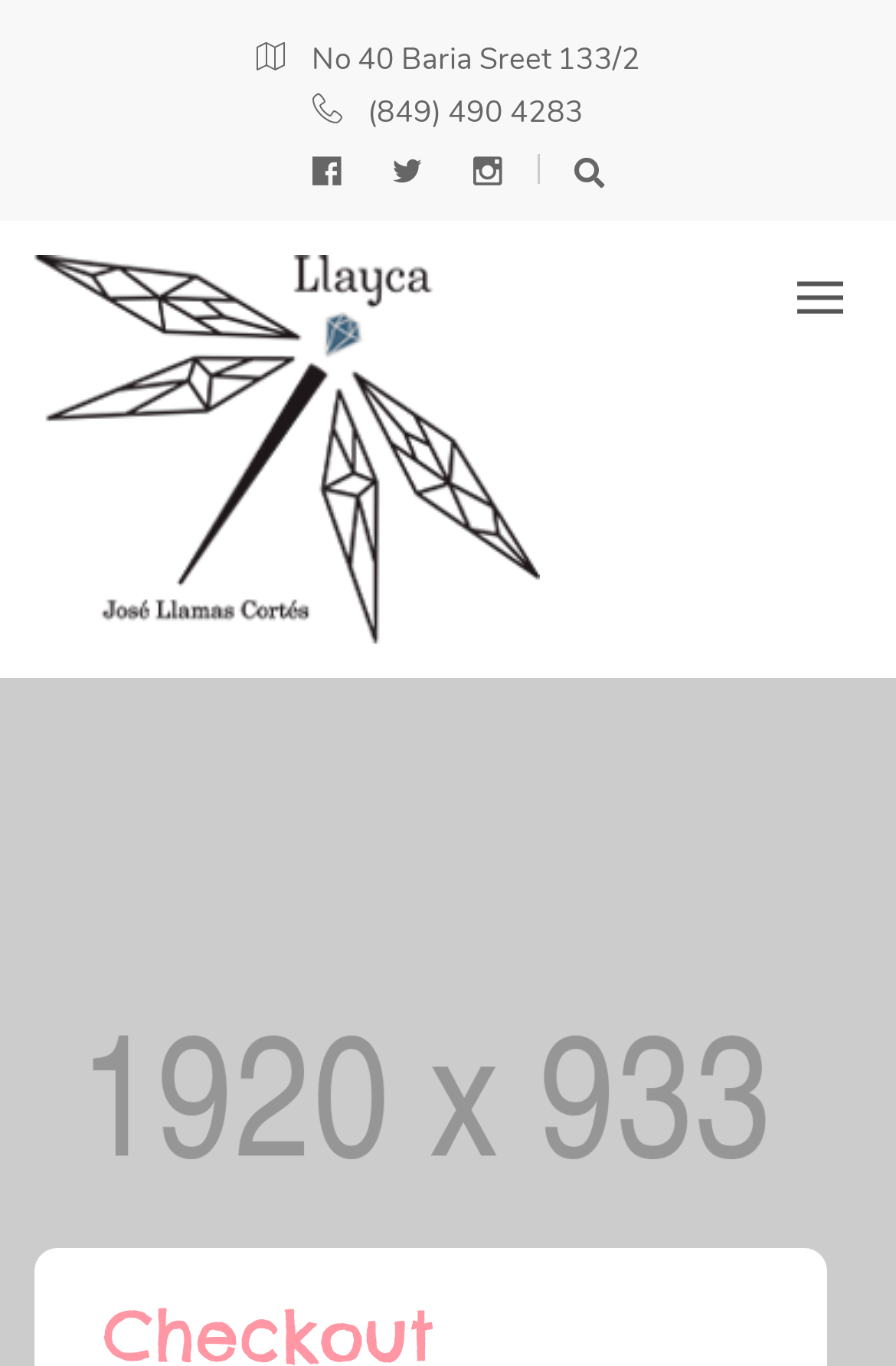What is the phone number? Based on the image, give a response in one word or a short phrase.

(849) 490 4283